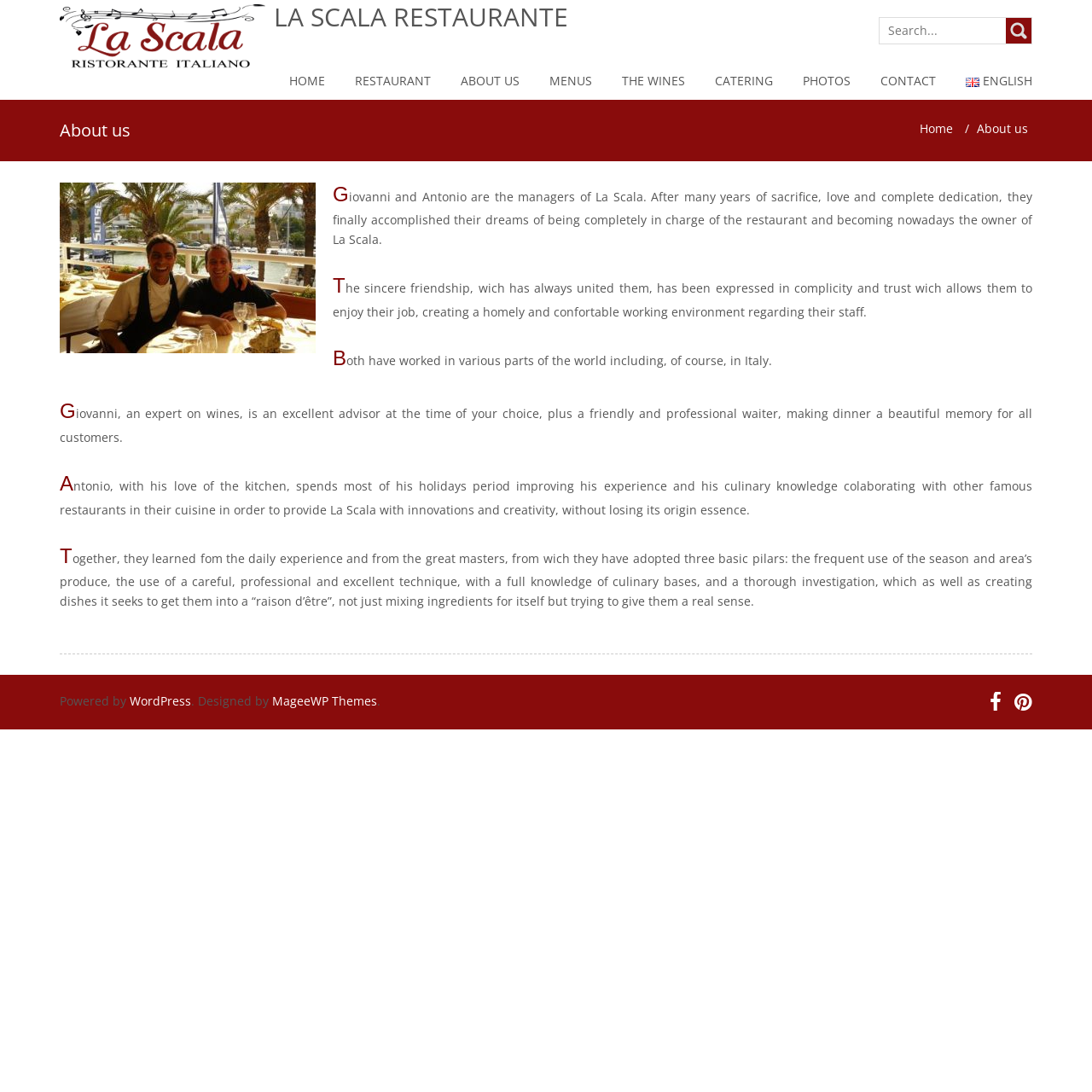How many links are in the navigation menu?
Analyze the screenshot and provide a detailed answer to the question.

The navigation menu is located at the top of the webpage and contains links to 'HOME', 'RESTAURANT', 'ABOUT US', 'MENUS', 'THE WINES', 'CATERING', 'PHOTOS', 'CONTACT', and 'ENGLISH'. There are 9 links in total.